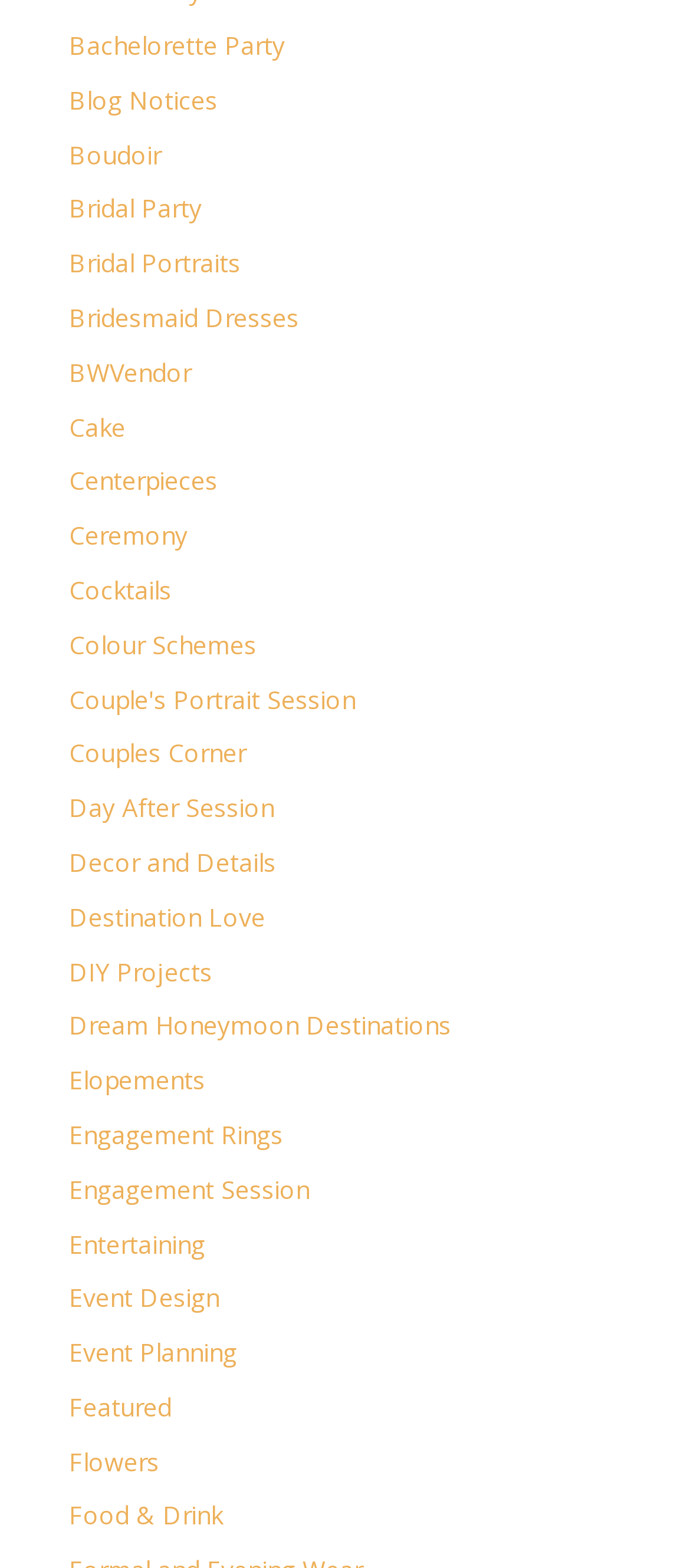What is the last link on the webpage?
Refer to the screenshot and respond with a concise word or phrase.

Food & Drink